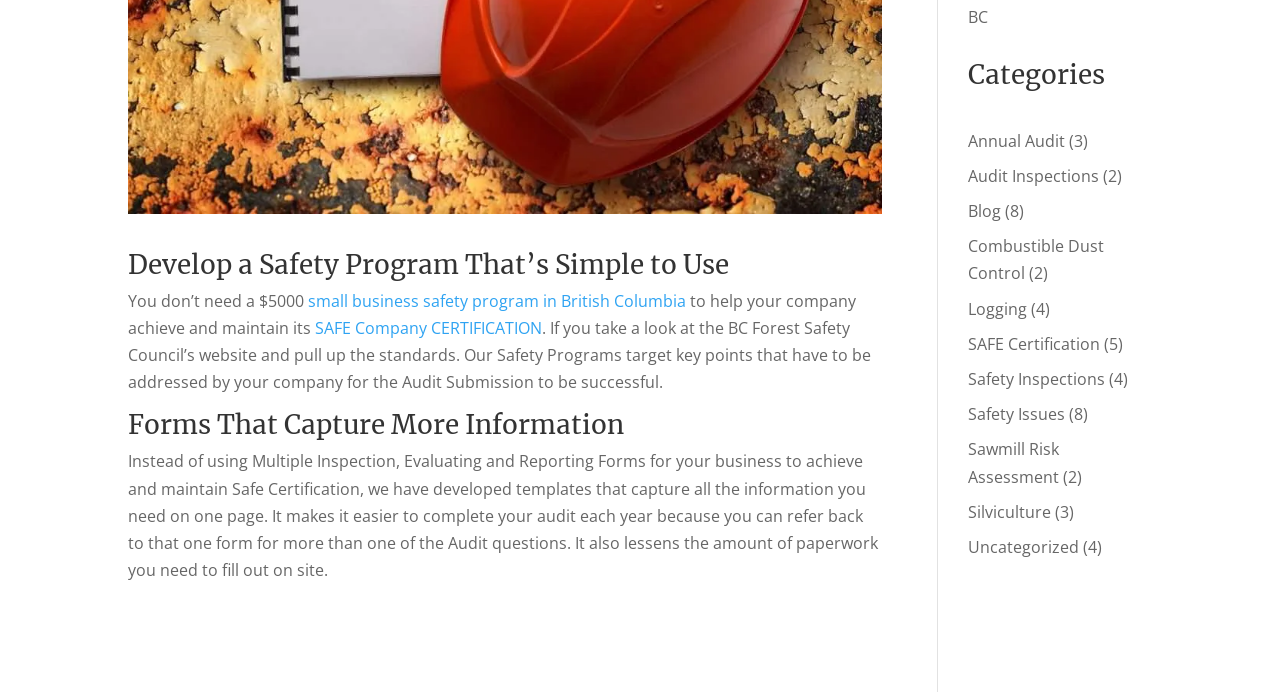Using the provided description: "aria-label="END COLONIALISM Yes Mag"", find the bounding box coordinates of the corresponding UI element. The output should be four float numbers between 0 and 1, in the format [left, top, right, bottom].

None